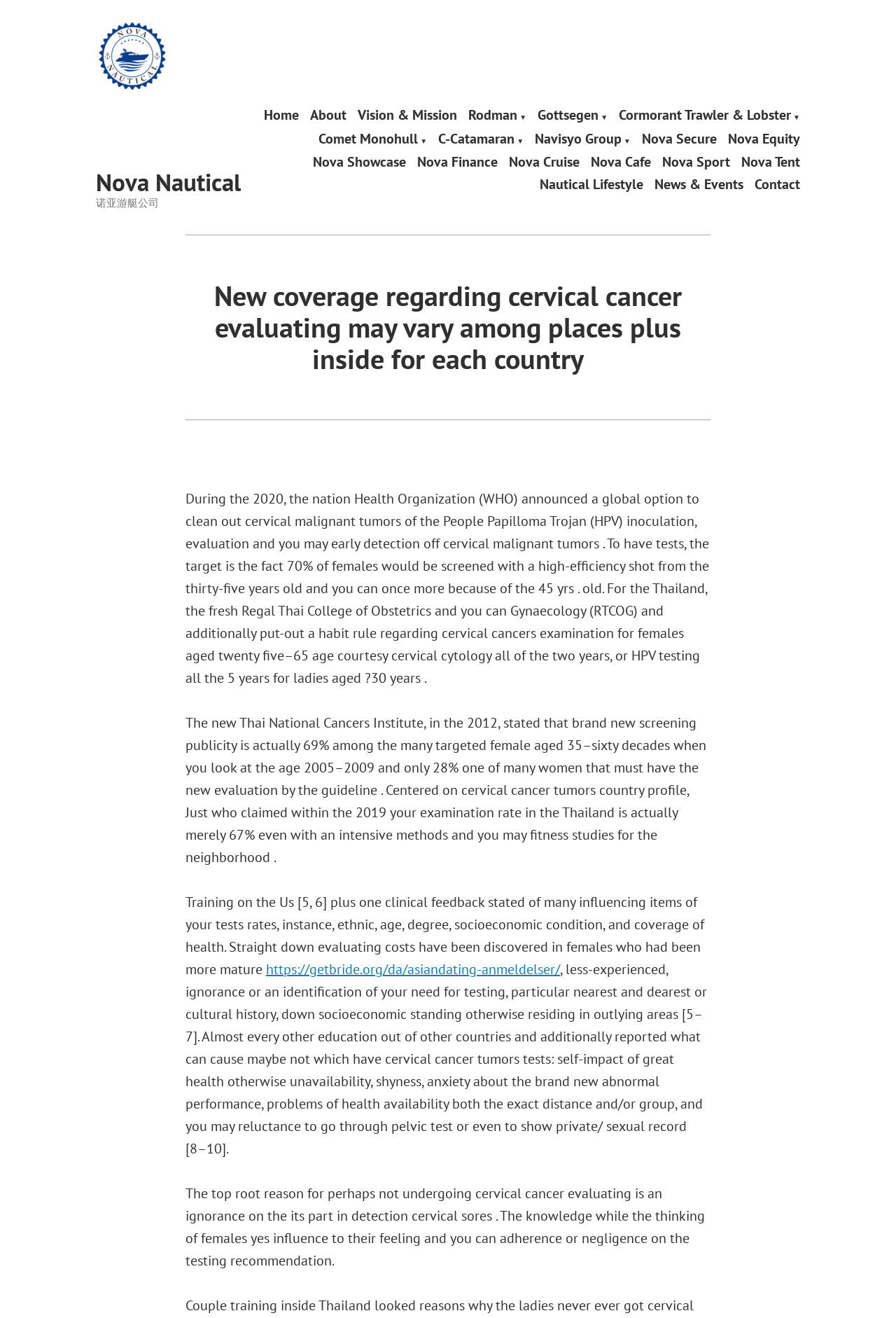What is the screening rate mentioned in the article for Thailand?
From the screenshot, provide a brief answer in one word or phrase.

67%